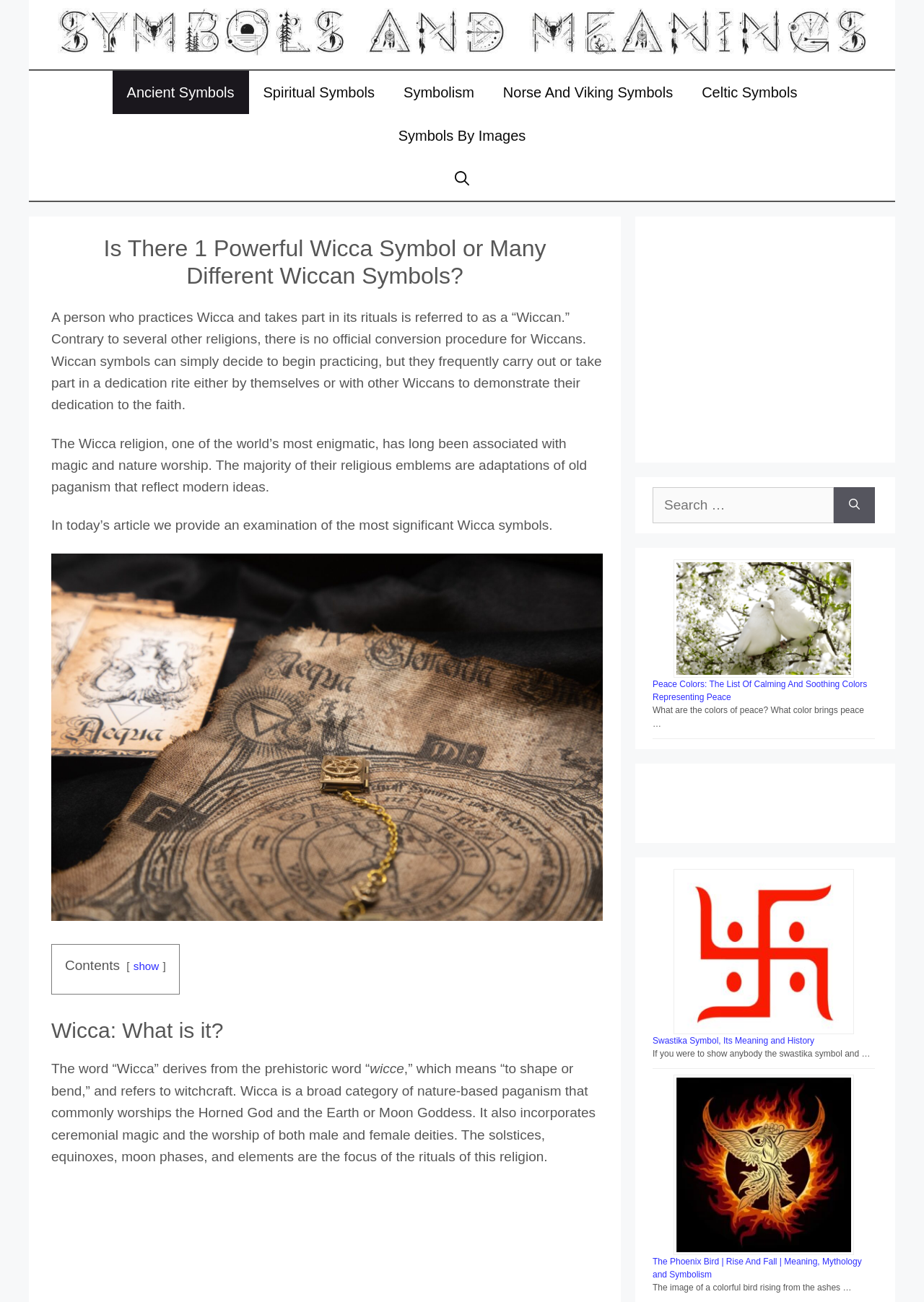Pinpoint the bounding box coordinates of the element to be clicked to execute the instruction: "Search for something".

[0.706, 0.374, 0.902, 0.402]